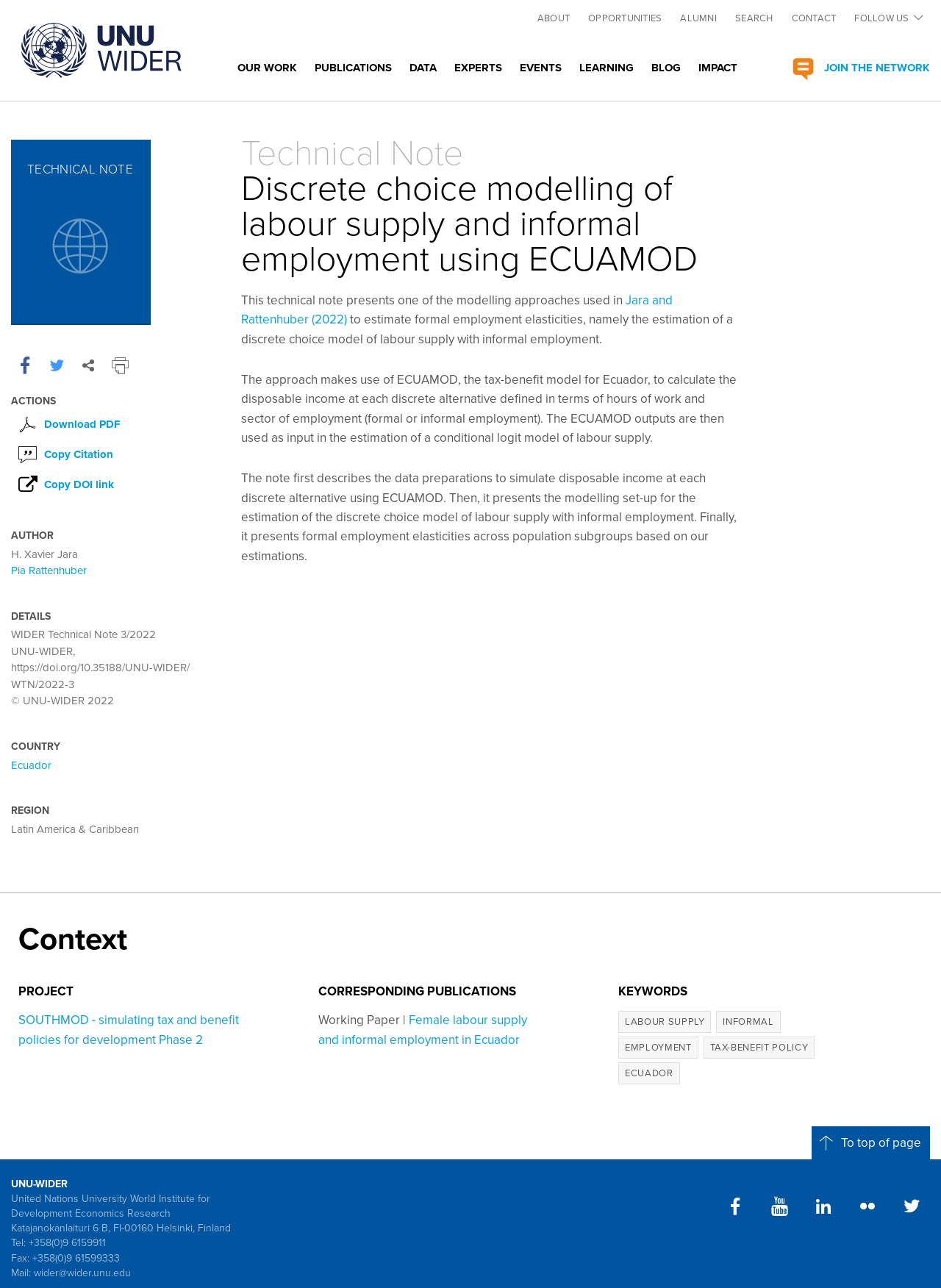Find and indicate the bounding box coordinates of the region you should select to follow the given instruction: "Download the PDF of the technical note".

[0.012, 0.32, 0.232, 0.34]